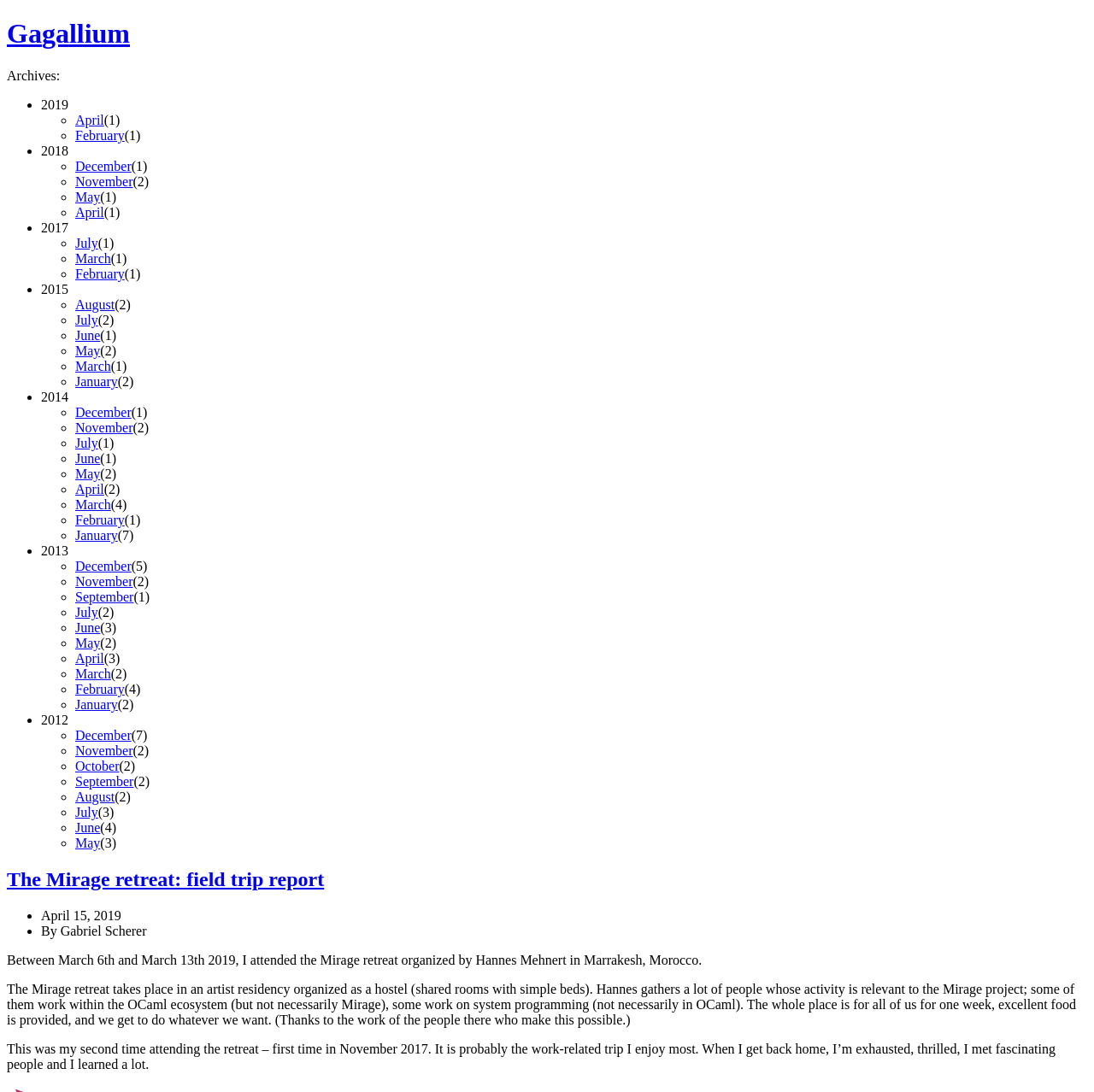Identify the coordinates of the bounding box for the element that must be clicked to accomplish the instruction: "Click on the 'National' tag".

None